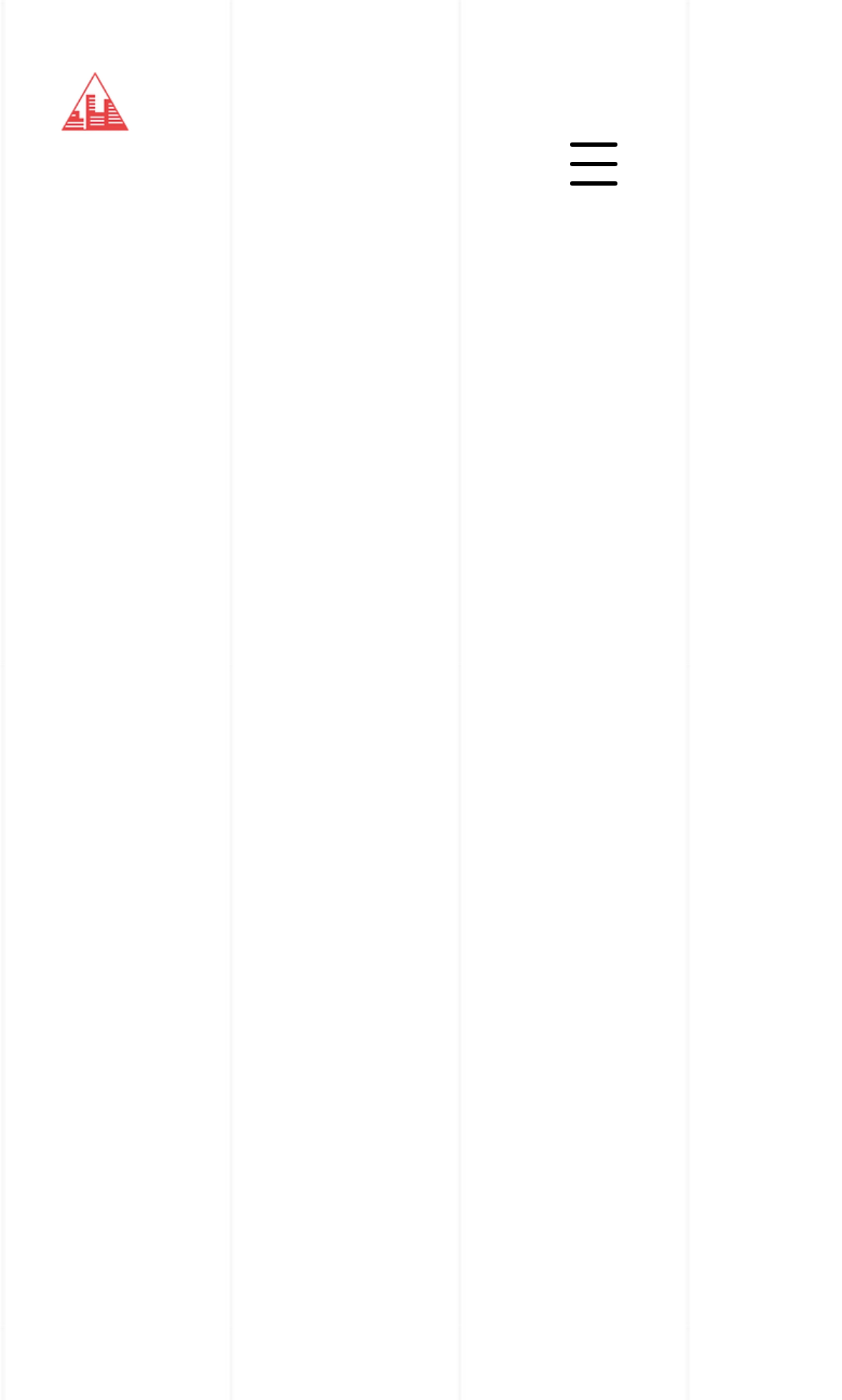Determine the bounding box coordinates for the UI element matching this description: "parent_node: AssetsAndAssociates aria-label="Open navigation menu"".

[0.641, 0.079, 0.769, 0.156]